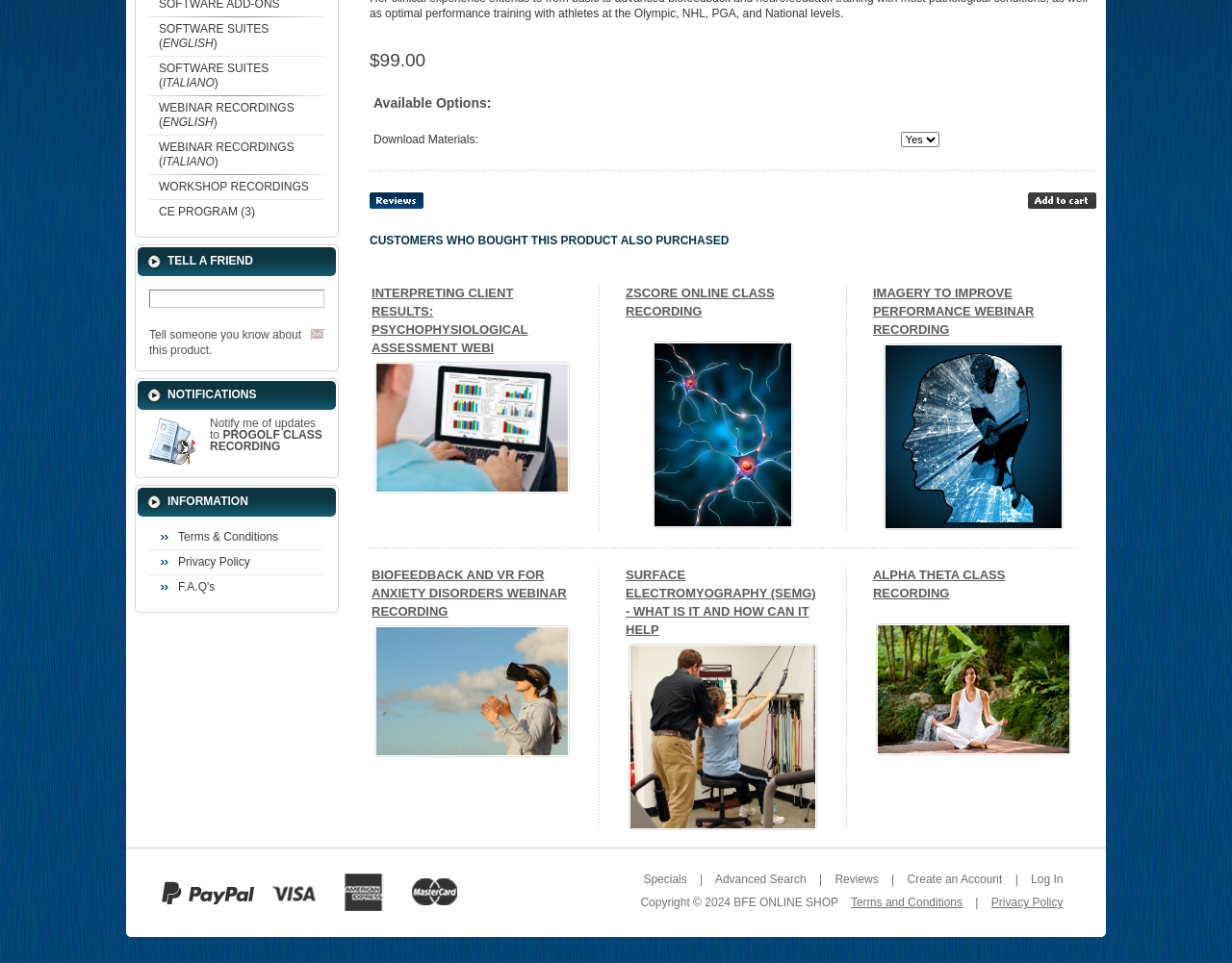Please determine the bounding box coordinates for the element with the description: "ZSCORE ONLINE CLASS RECORDING".

[0.508, 0.297, 0.629, 0.331]